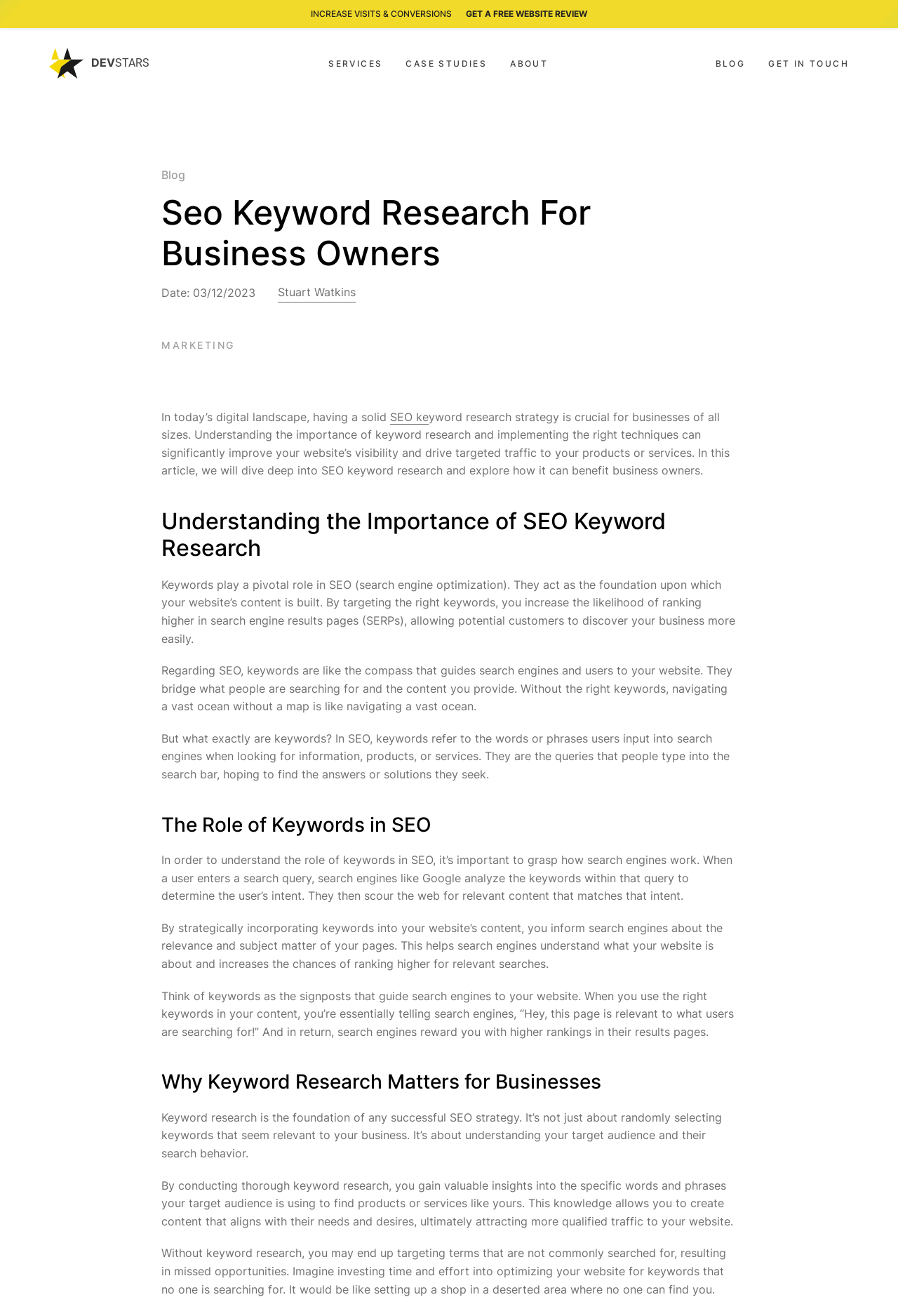Please indicate the bounding box coordinates for the clickable area to complete the following task: "Learn about web development services". The coordinates should be specified as four float numbers between 0 and 1, i.e., [left, top, right, bottom].

[0.156, 0.167, 0.325, 0.183]